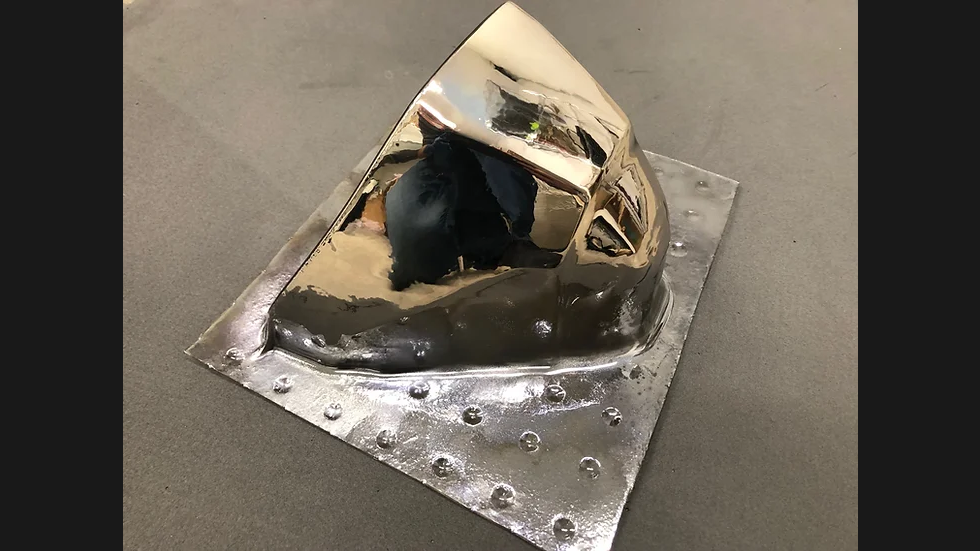What is the design focus of Branfuhr Studios?
Answer the question with a single word or phrase, referring to the image.

Quality craftsmanship